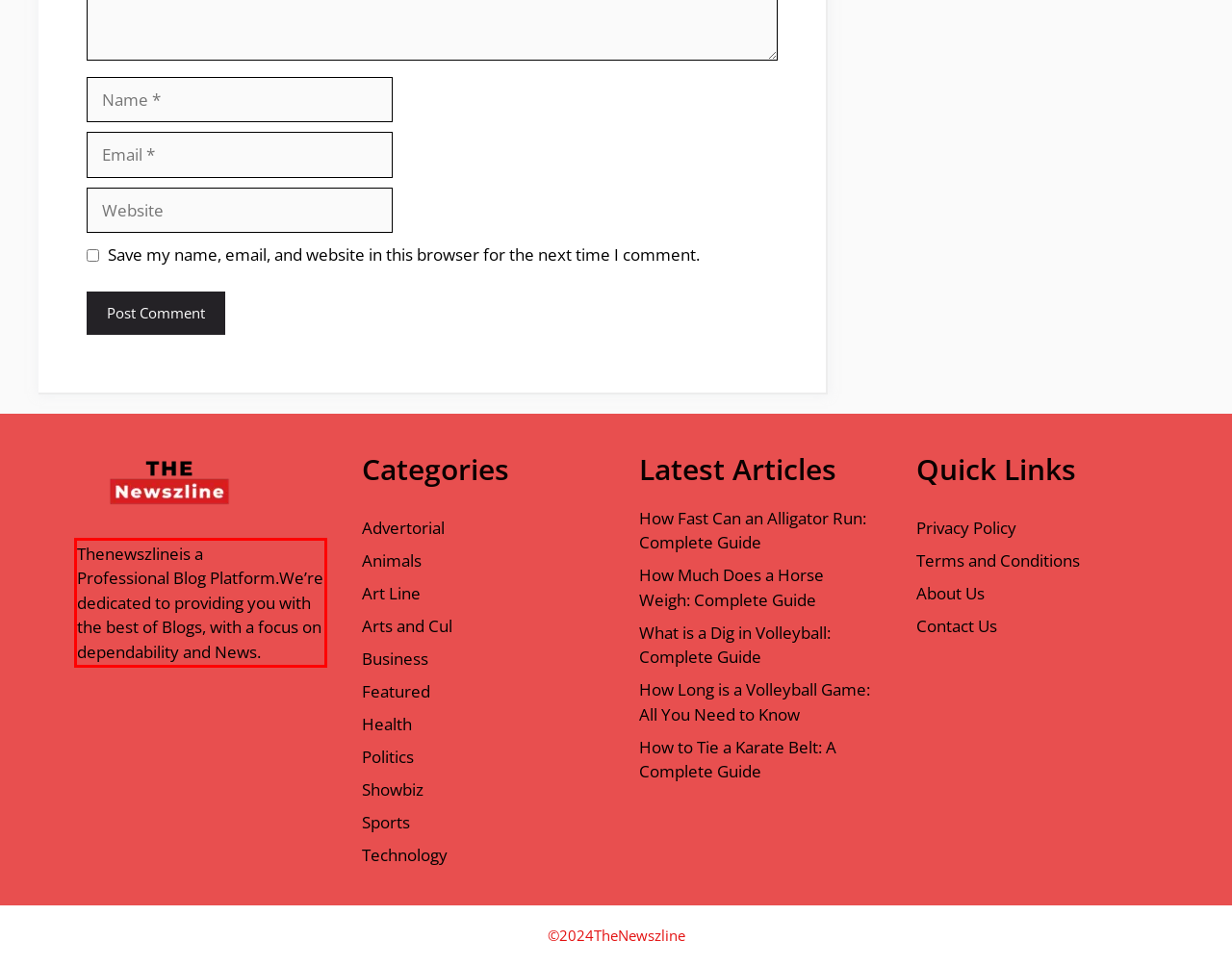You are provided with a screenshot of a webpage featuring a red rectangle bounding box. Extract the text content within this red bounding box using OCR.

Thenewszlineis a Professional Blog Platform.We’re dedicated to providing you with the best of Blogs, with a focus on dependability and News.